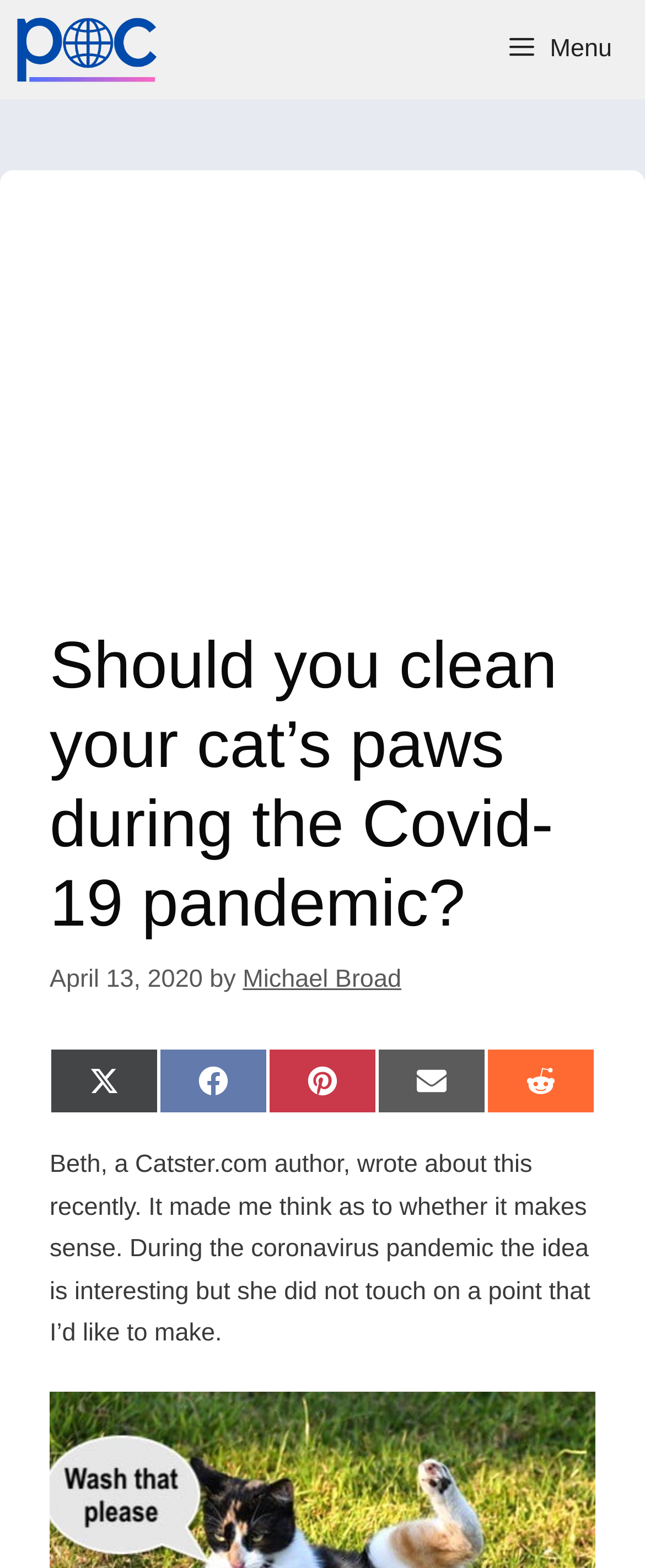Predict the bounding box of the UI element based on the description: "Share on X (Twitter)". The coordinates should be four float numbers between 0 and 1, formatted as [left, top, right, bottom].

[0.077, 0.668, 0.246, 0.71]